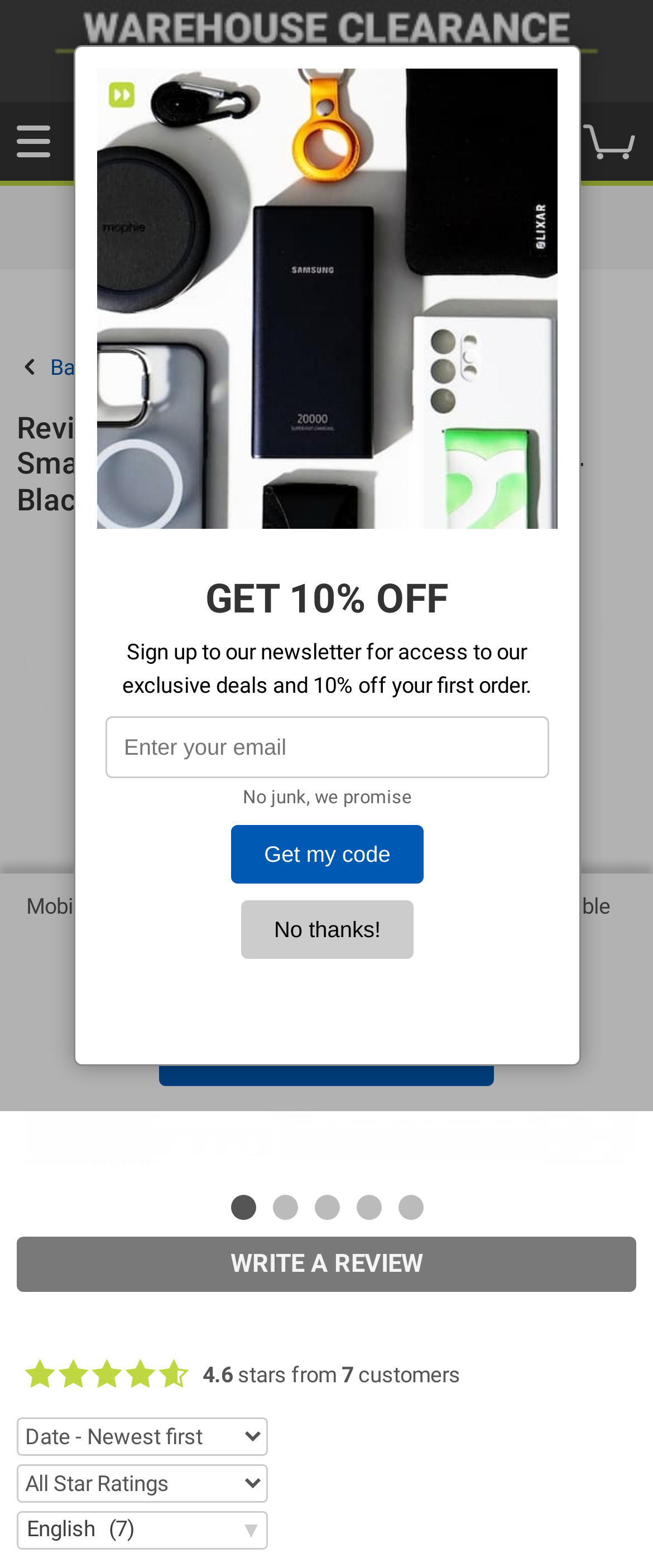Identify the bounding box for the described UI element: "Spare Parts".

[0.038, 0.422, 0.744, 0.468]